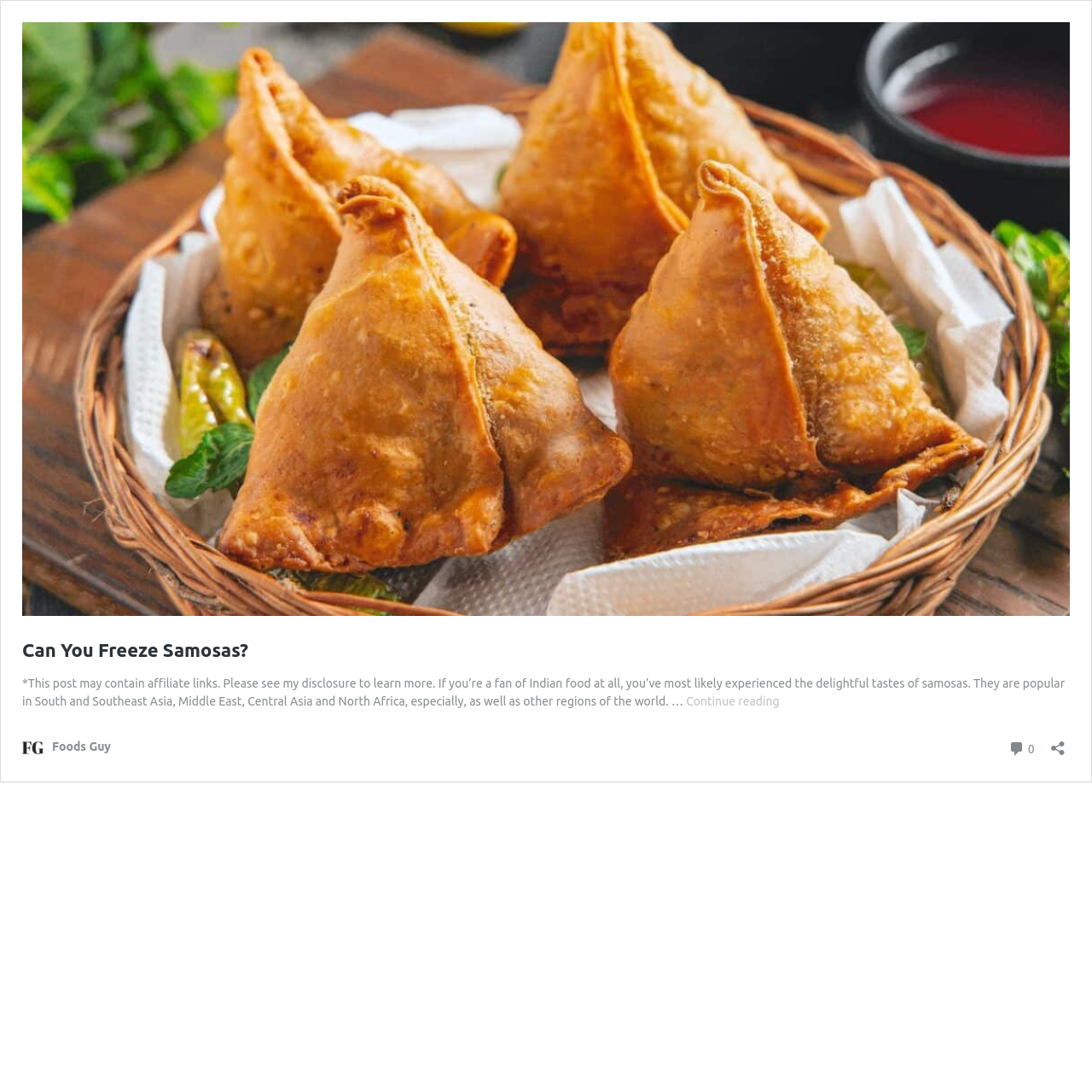Extract the bounding box coordinates for the UI element described as: "aria-label="Open sharing dialog"".

[0.958, 0.668, 0.98, 0.693]